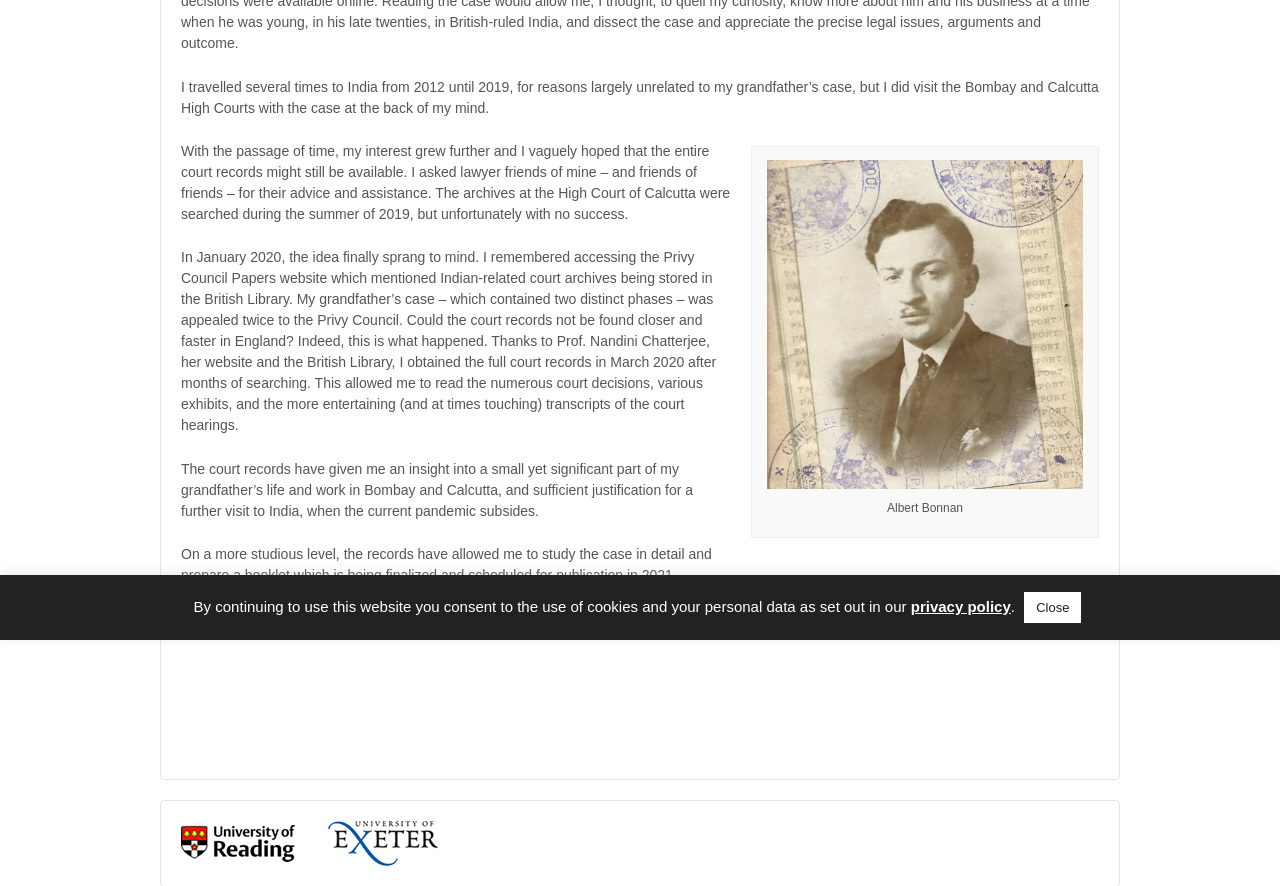Extract the bounding box coordinates of the UI element described: "privacy policy". Provide the coordinates in the format [left, top, right, bottom] with values ranging from 0 to 1.

[0.711, 0.675, 0.79, 0.694]